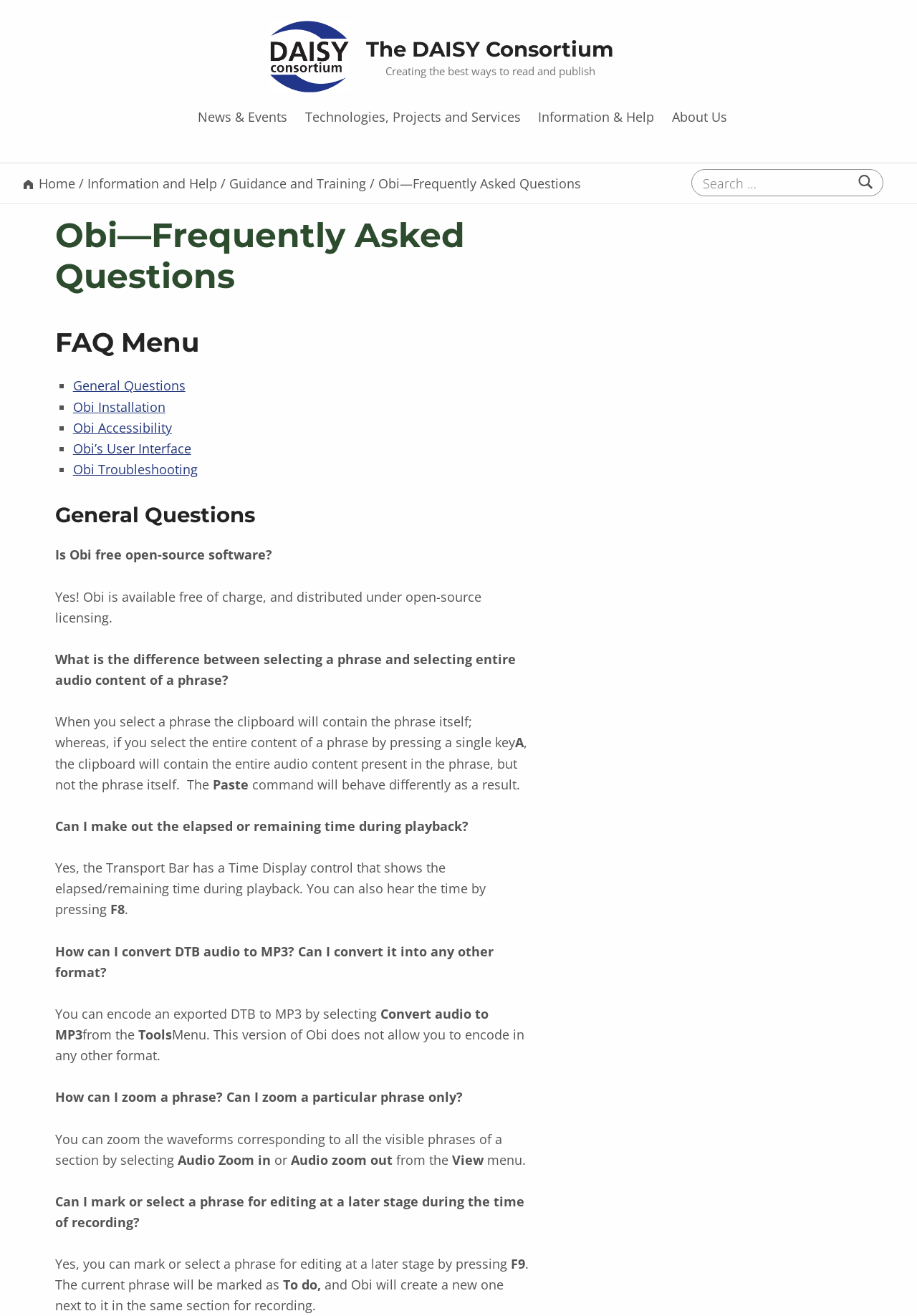Determine the bounding box coordinates of the region that needs to be clicked to achieve the task: "Go to News & Events".

[0.21, 0.074, 0.318, 0.104]